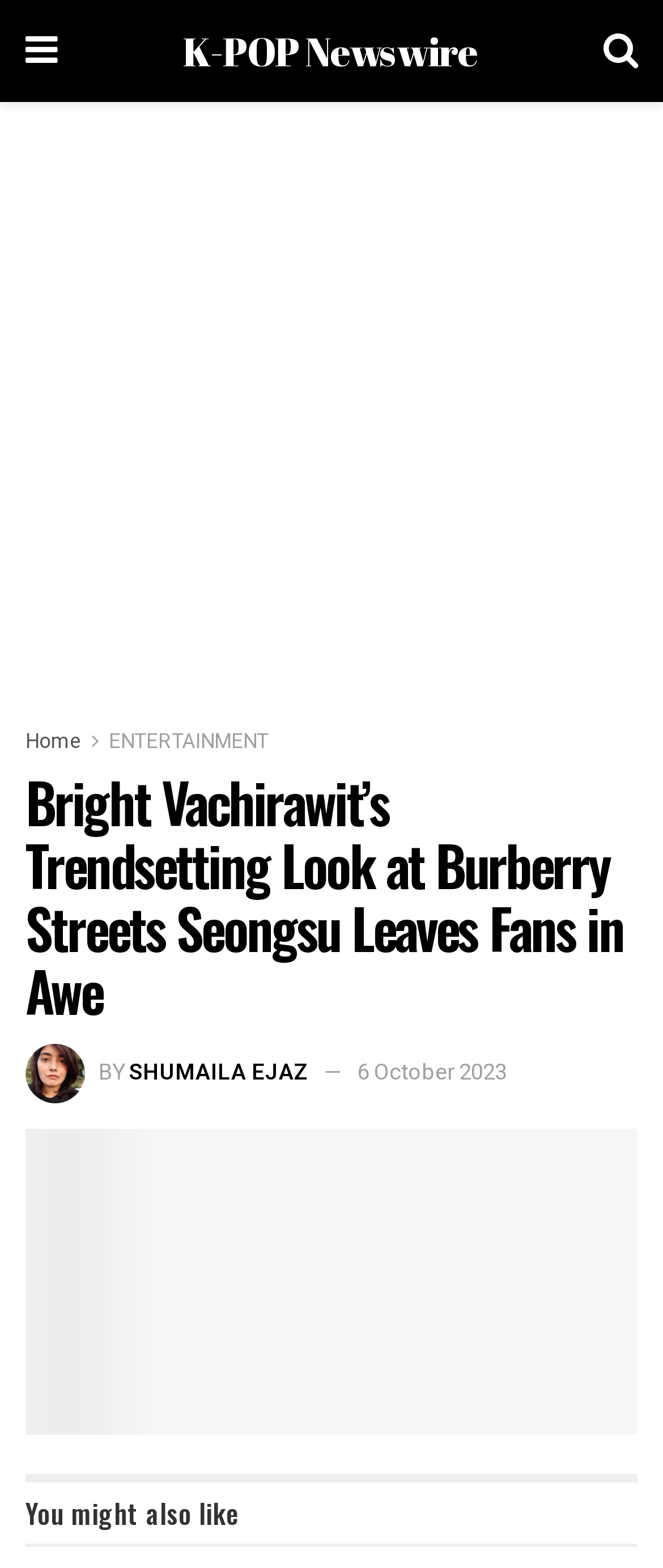Determine the bounding box coordinates of the UI element described by: "Shumaila Ejaz".

[0.195, 0.674, 0.467, 0.694]